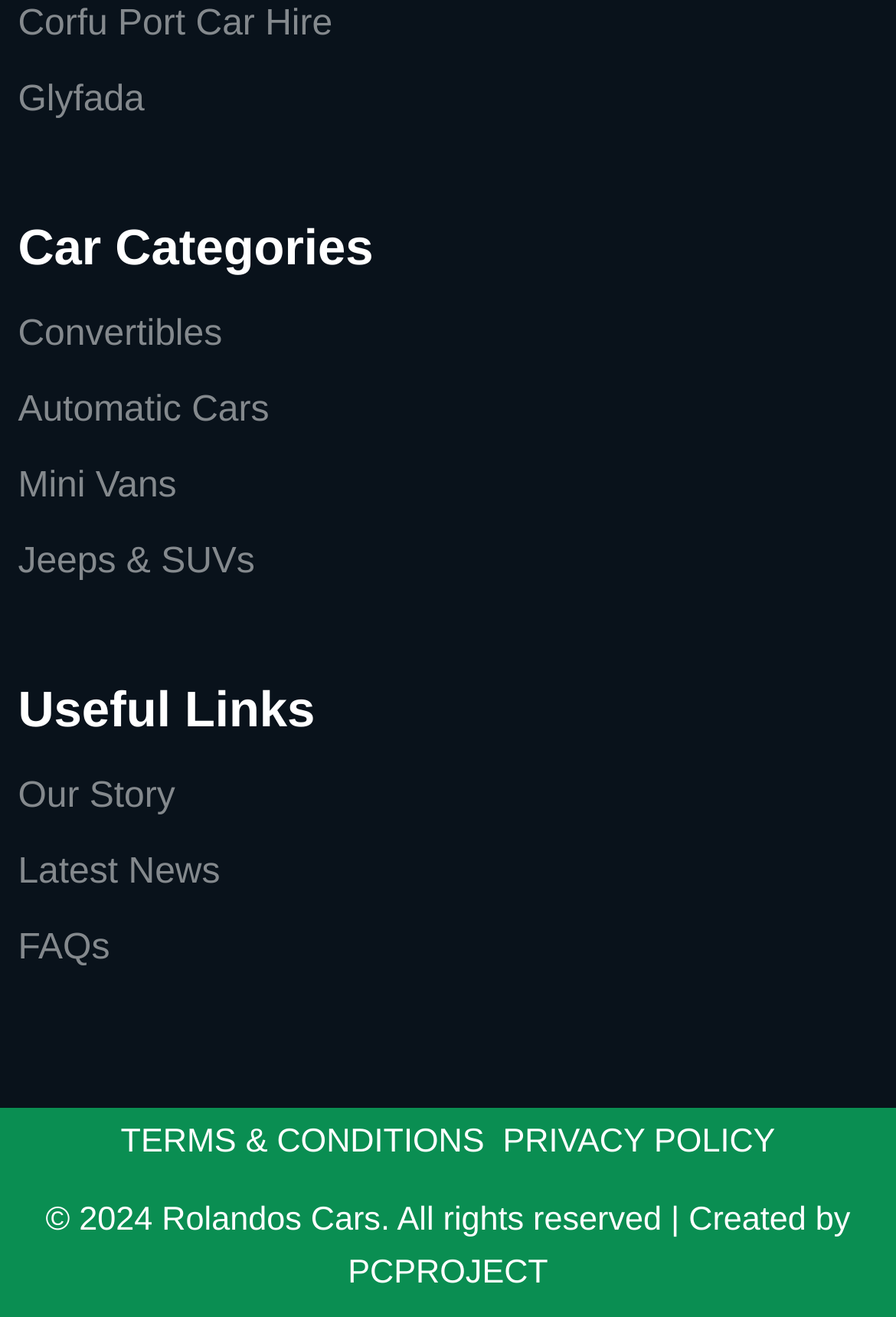Pinpoint the bounding box coordinates of the element to be clicked to execute the instruction: "Check FAQs".

[0.02, 0.705, 0.123, 0.735]